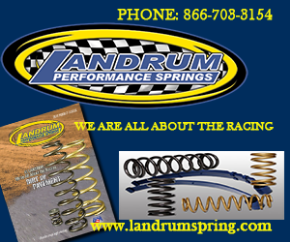Offer a detailed explanation of the image and its components.

The image features a bold promotional graphic for Landrum Performance Springs, a company dedicated to providing high-quality racing springs. The top portion of the design showcases the company name in large, striking font, complemented by a checkered racing pattern, emphasizing its connection to the motorsport industry. Below, a collage displays various types of springs, including both coil and leaf springs, suitable for racing applications, along with their detailed specifications on a magazine cover. 

Amidst the striking visuals, the caption prominently includes a phone number for inquiries—866-703-8154—along with the website URL, "www.landumspring.com," making it easy for potential customers to get in touch or learn more. The bold statement "WE ARE ALL ABOUT THE RACING" reinforces their commitment to the competitive racing community, inviting enthusiasts to explore their products further.